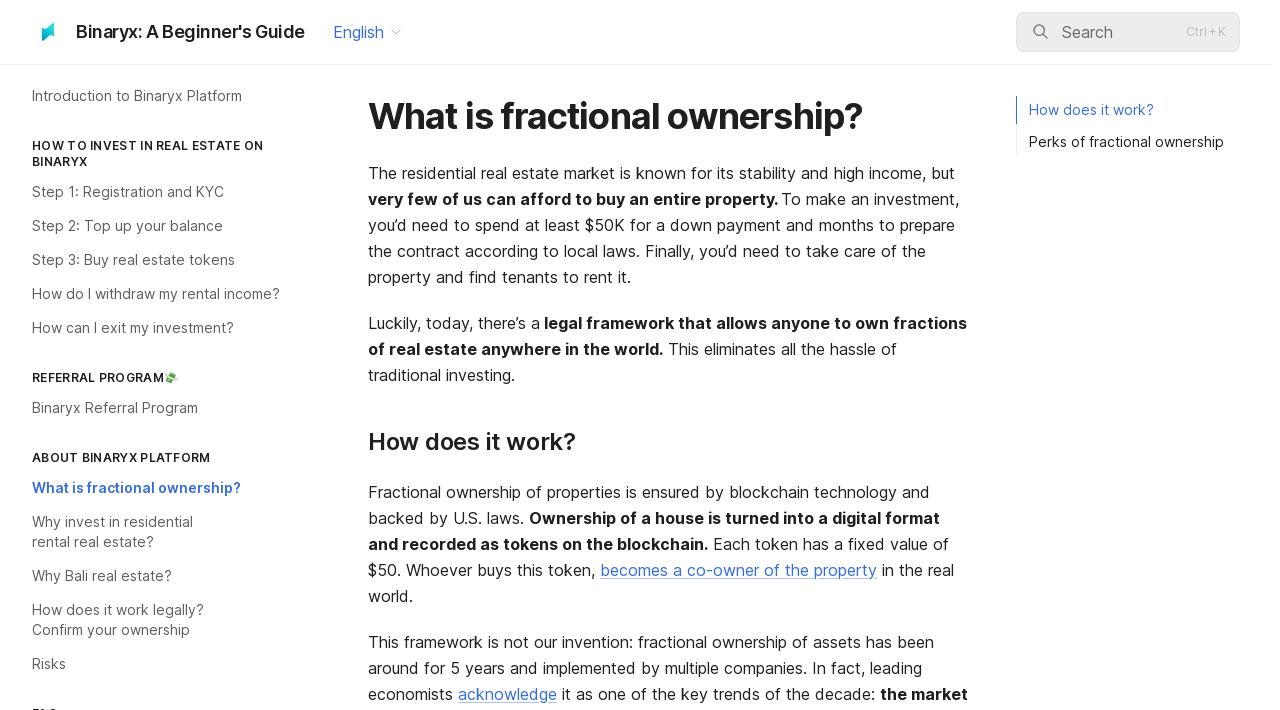Identify the bounding box coordinates of the clickable region to carry out the given instruction: "Read about introduction to Binaryx Platform".

[0.009, 0.113, 0.238, 0.158]